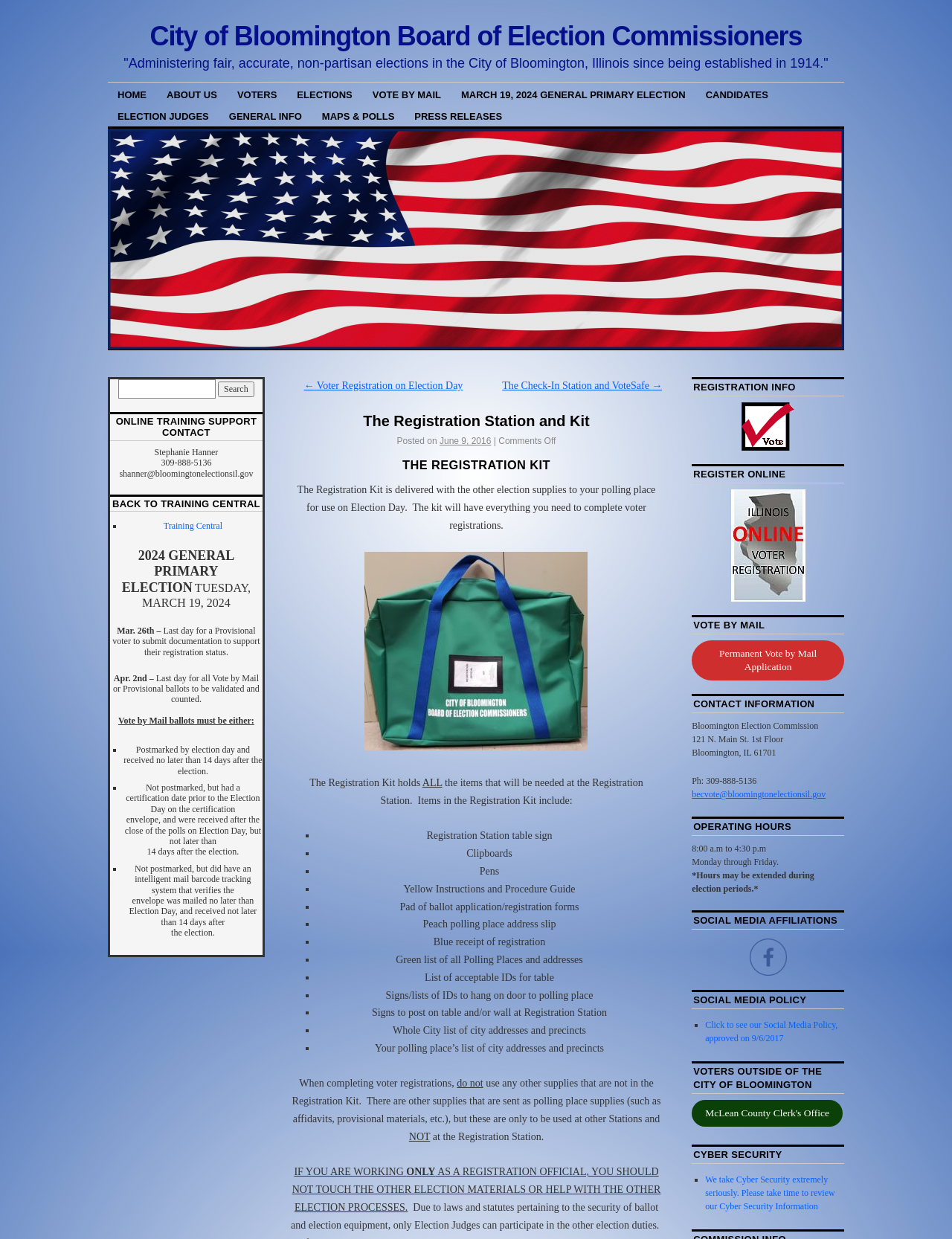Find the bounding box coordinates for the area you need to click to carry out the instruction: "Click the 'HOME' link". The coordinates should be four float numbers between 0 and 1, indicated as [left, top, right, bottom].

[0.113, 0.067, 0.164, 0.085]